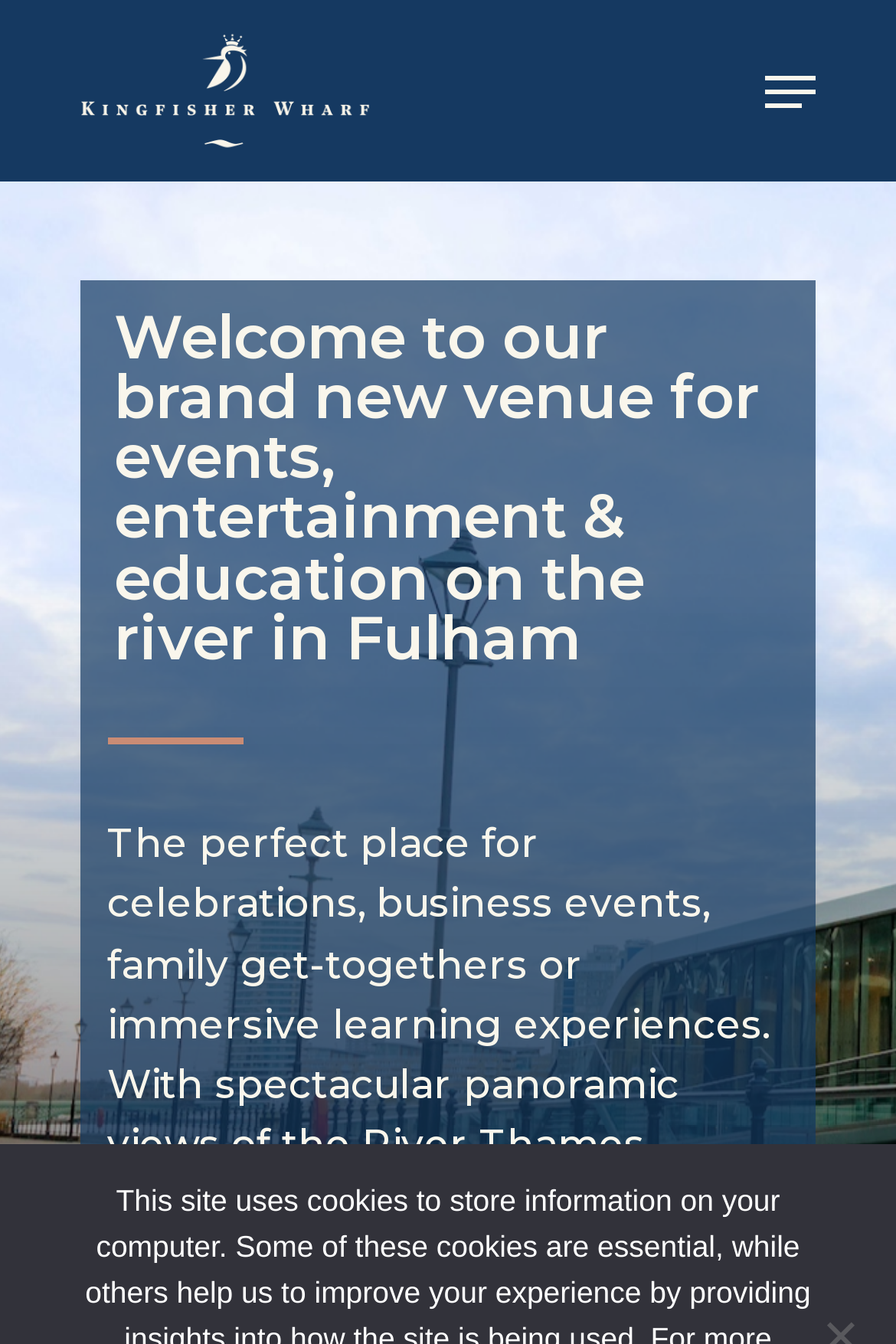Bounding box coordinates are given in the format (top-left x, top-left y, bottom-right x, bottom-right y). All values should be floating point numbers between 0 and 1. Provide the bounding box coordinate for the UI element described as: alt="Kingfisher Wharf"

[0.09, 0.021, 0.412, 0.115]